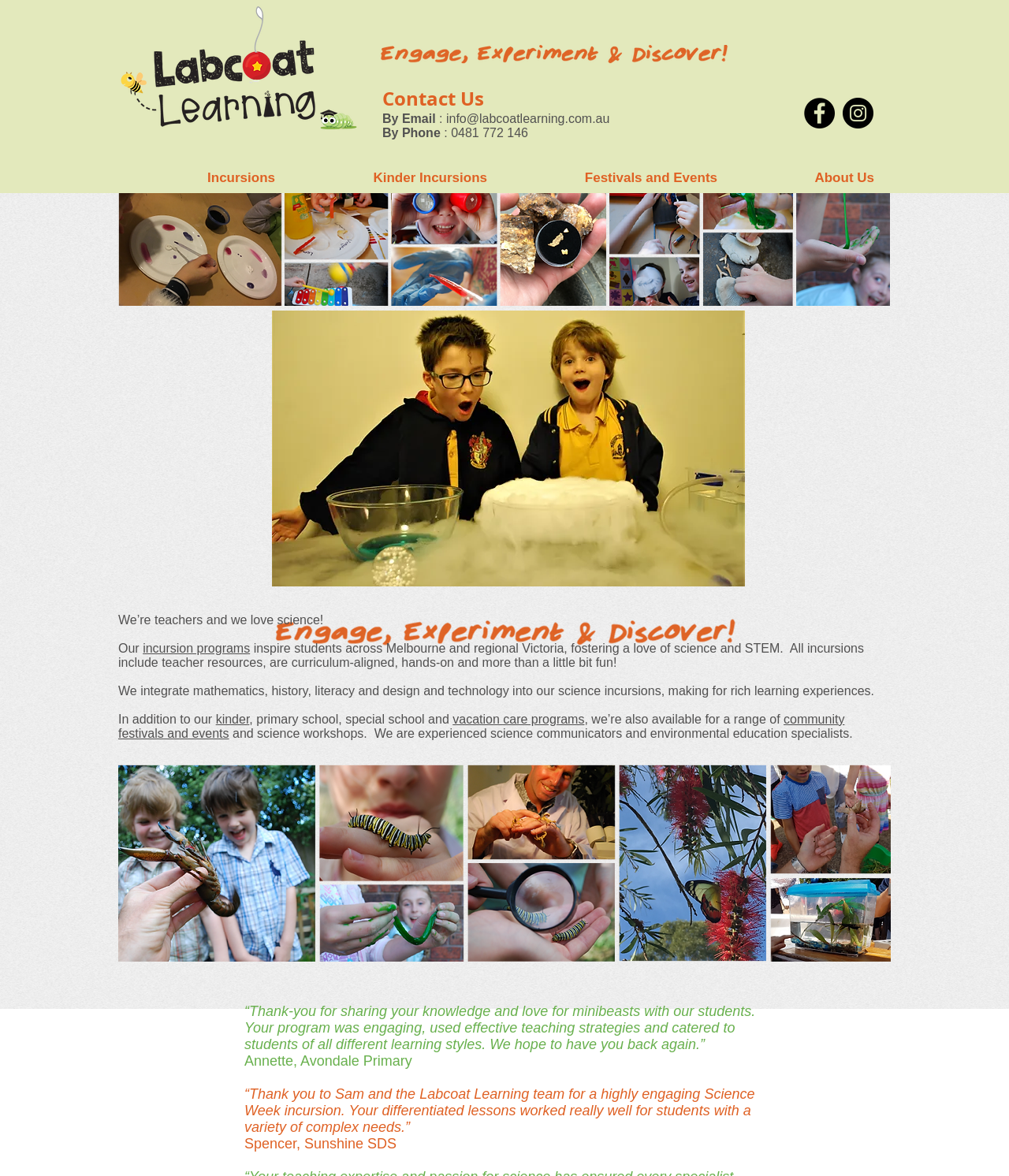Please provide a comprehensive answer to the question below using the information from the image: What is the phone number to contact?

I found the phone number by looking at the 'Contact Us' section, where it is listed as 'By Phone' with the corresponding phone number.